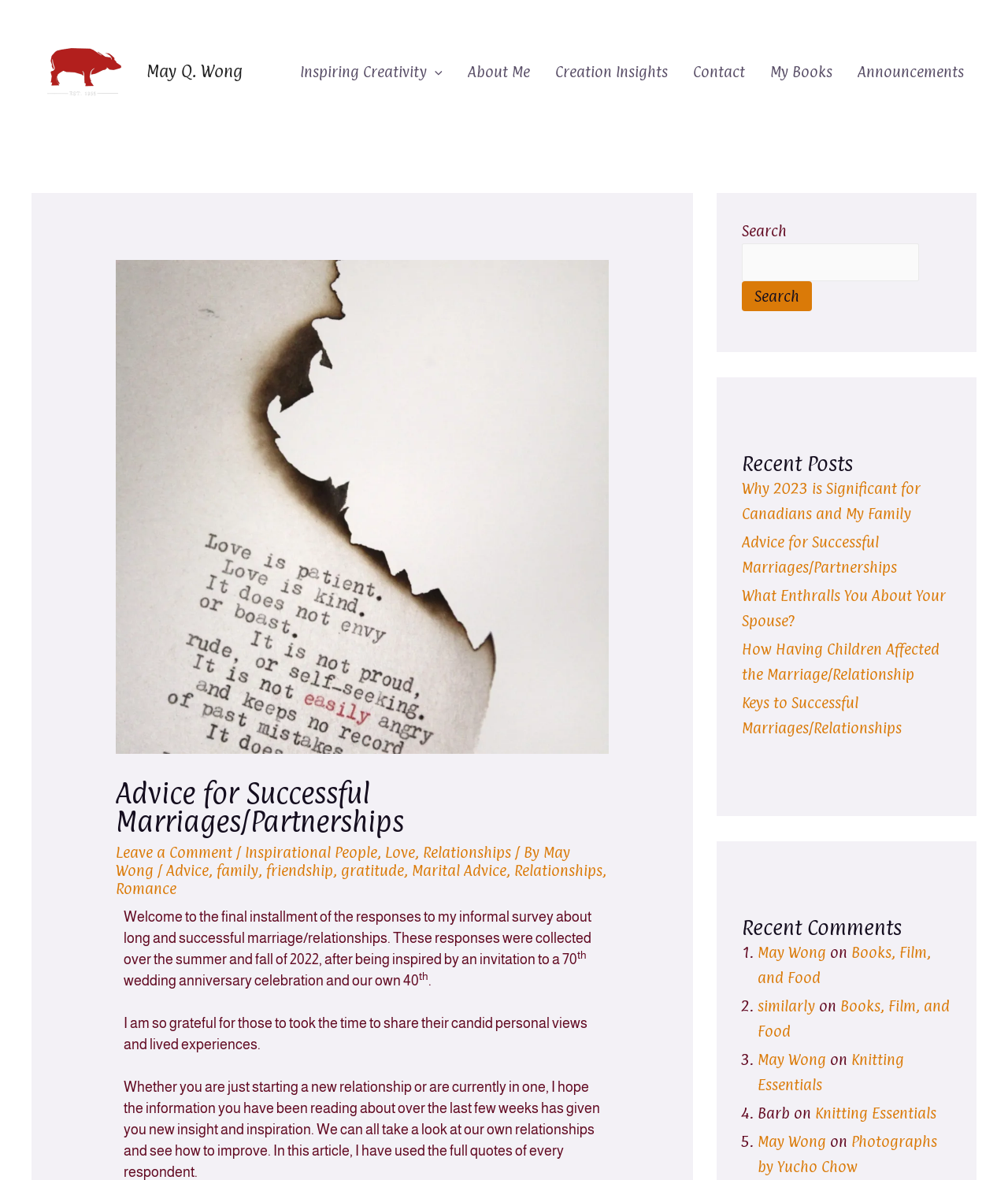Provide the bounding box coordinates for the specified HTML element described in this description: "May Wong". The coordinates should be four float numbers ranging from 0 to 1, in the format [left, top, right, bottom].

[0.752, 0.799, 0.82, 0.814]